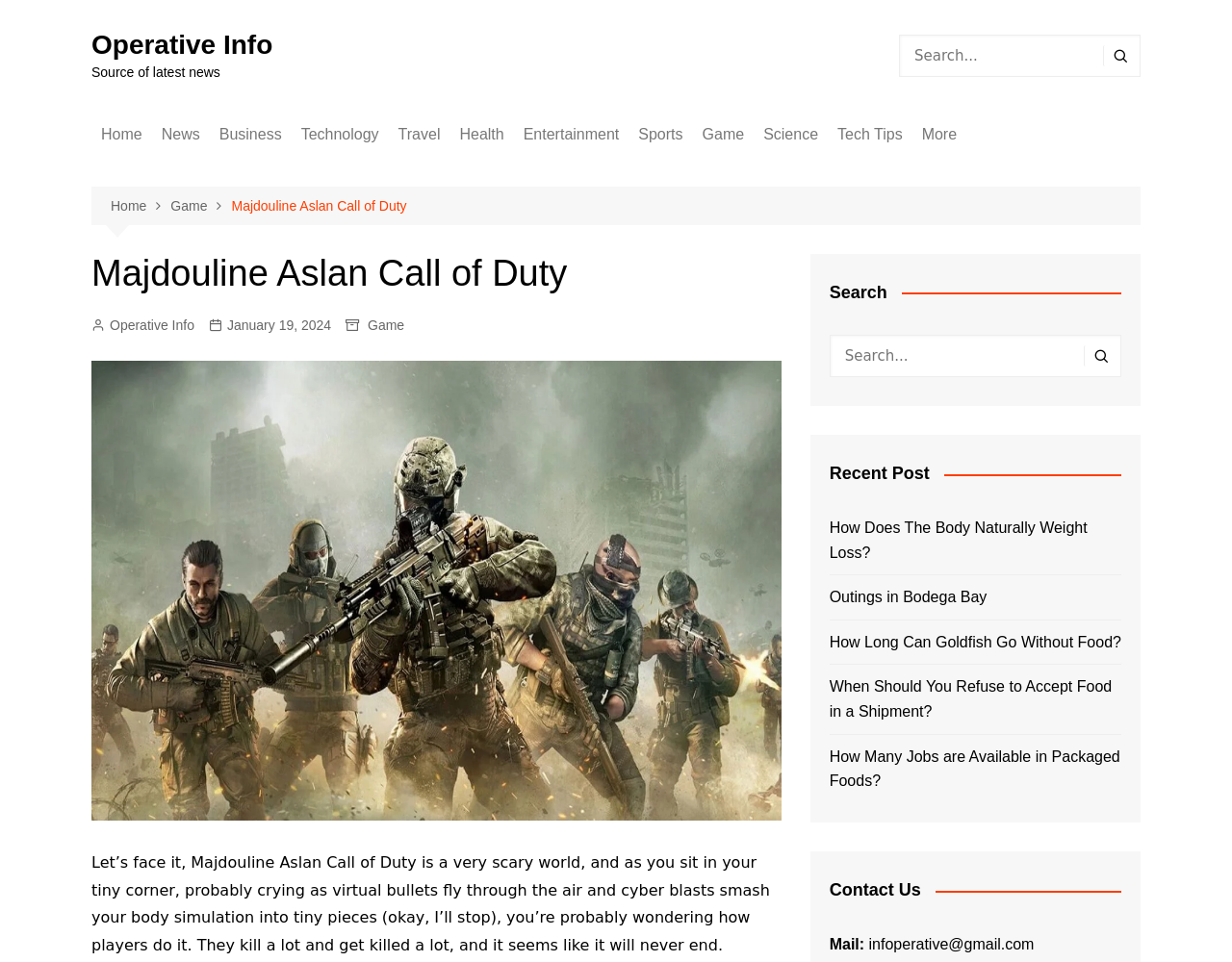What is the purpose of the search box?
Please look at the screenshot and answer using one word or phrase.

To search for content